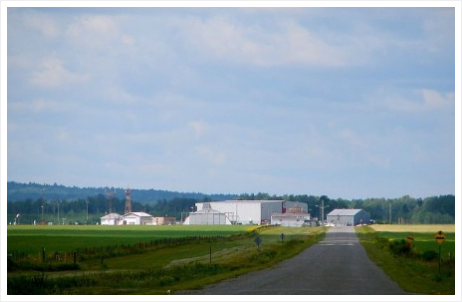What is the weather condition depicted in the image?
Using the details from the image, give an elaborate explanation to answer the question.

The caption describes the sky as 'scattered with soft clouds', which implies a calm and serene atmosphere, typical of a peaceful summer day.